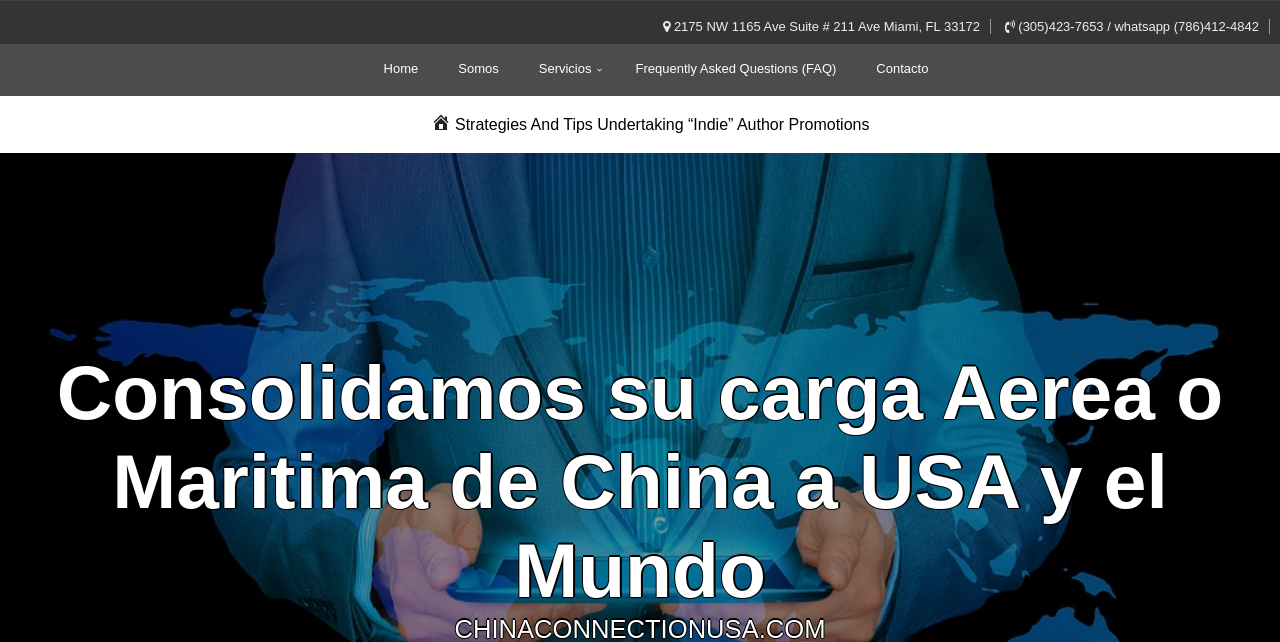What is the main topic of the webpage?
Respond with a short answer, either a single word or a phrase, based on the image.

Shipping services